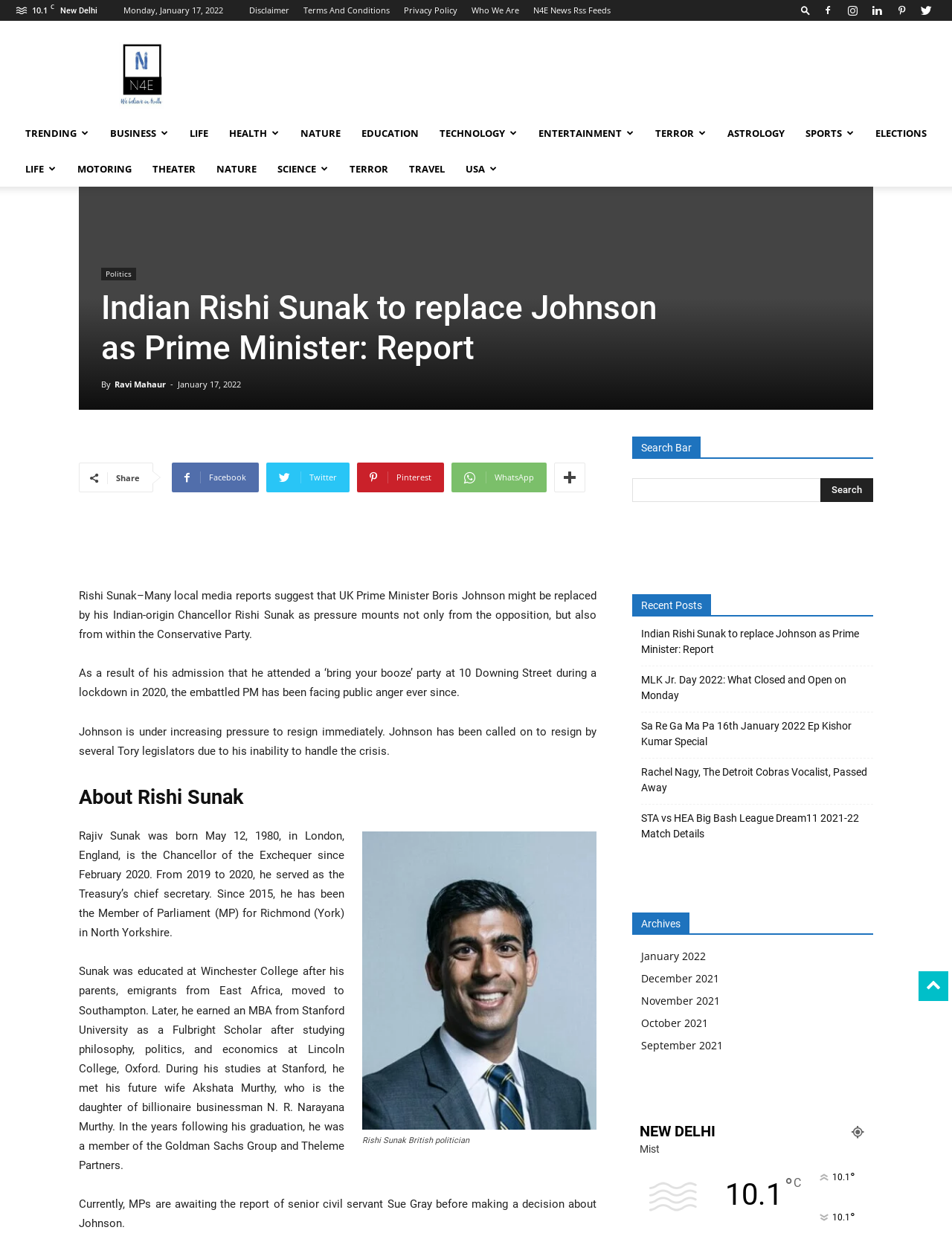Please identify the bounding box coordinates of the element that needs to be clicked to execute the following command: "Read the 'About Rishi Sunak' section". Provide the bounding box using four float numbers between 0 and 1, formatted as [left, top, right, bottom].

[0.083, 0.633, 0.627, 0.656]